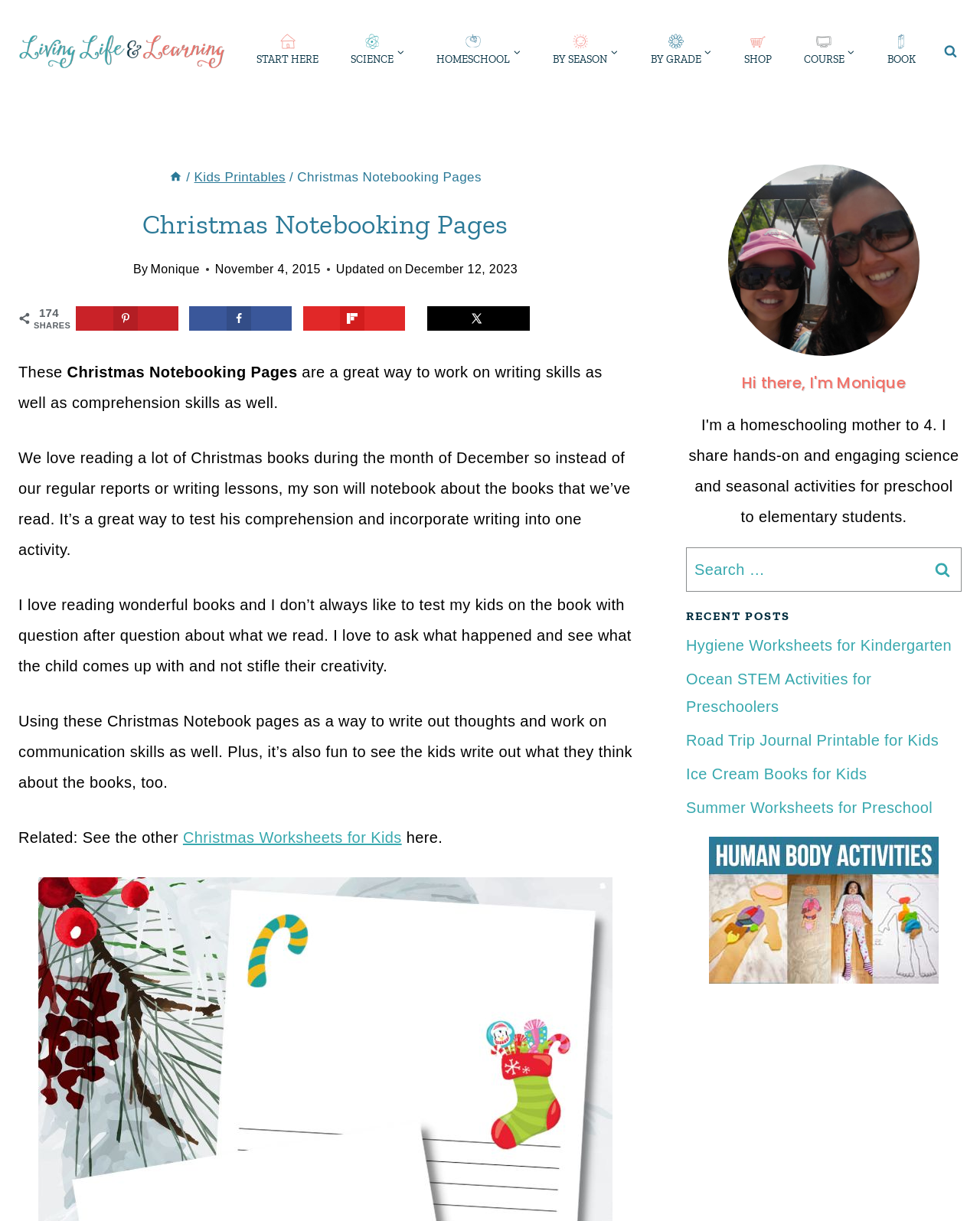What is the name of the website?
Using the image as a reference, give a one-word or short phrase answer.

Living Life and Learning